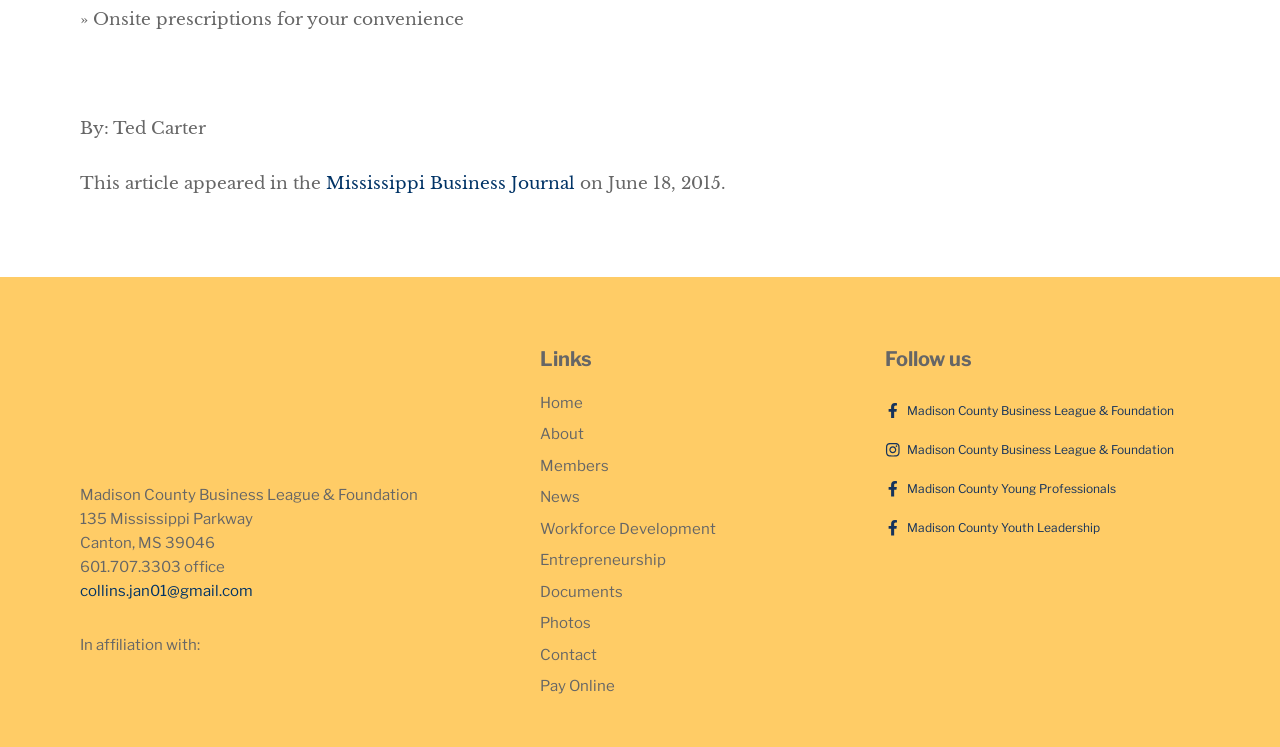What is the phone number of the office?
Craft a detailed and extensive response to the question.

I found the answer by looking at the static text '601.707.3303 office' which is located in the middle of the webpage, below the address.